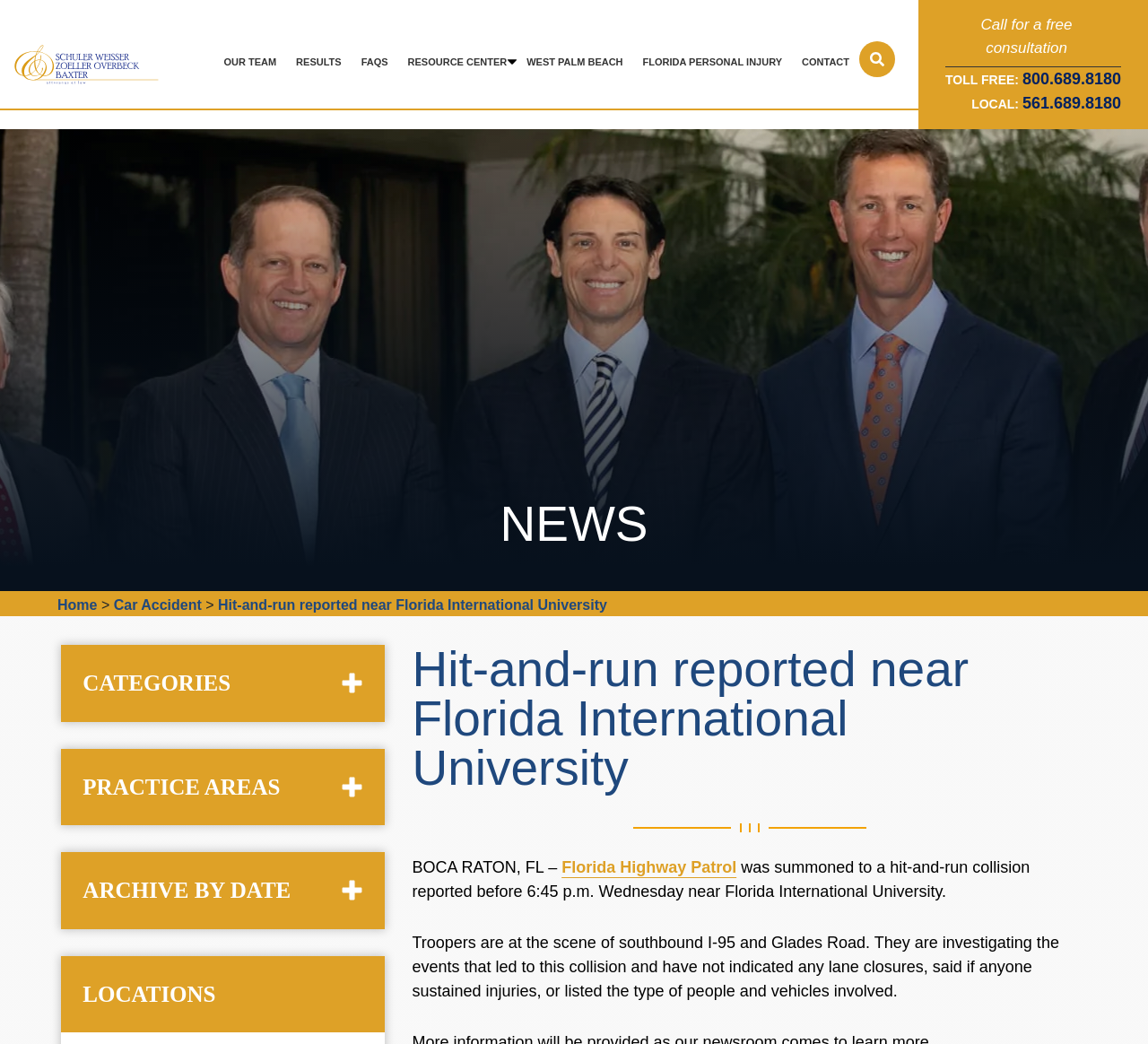Using the information in the image, could you please answer the following question in detail:
What is the phone number for a free consultation?

I found the answer by looking at the static text elements on the webpage. The text 'TOLL FREE:' is followed by the phone number '800.689.8180', which suggests that this is the phone number for a free consultation.